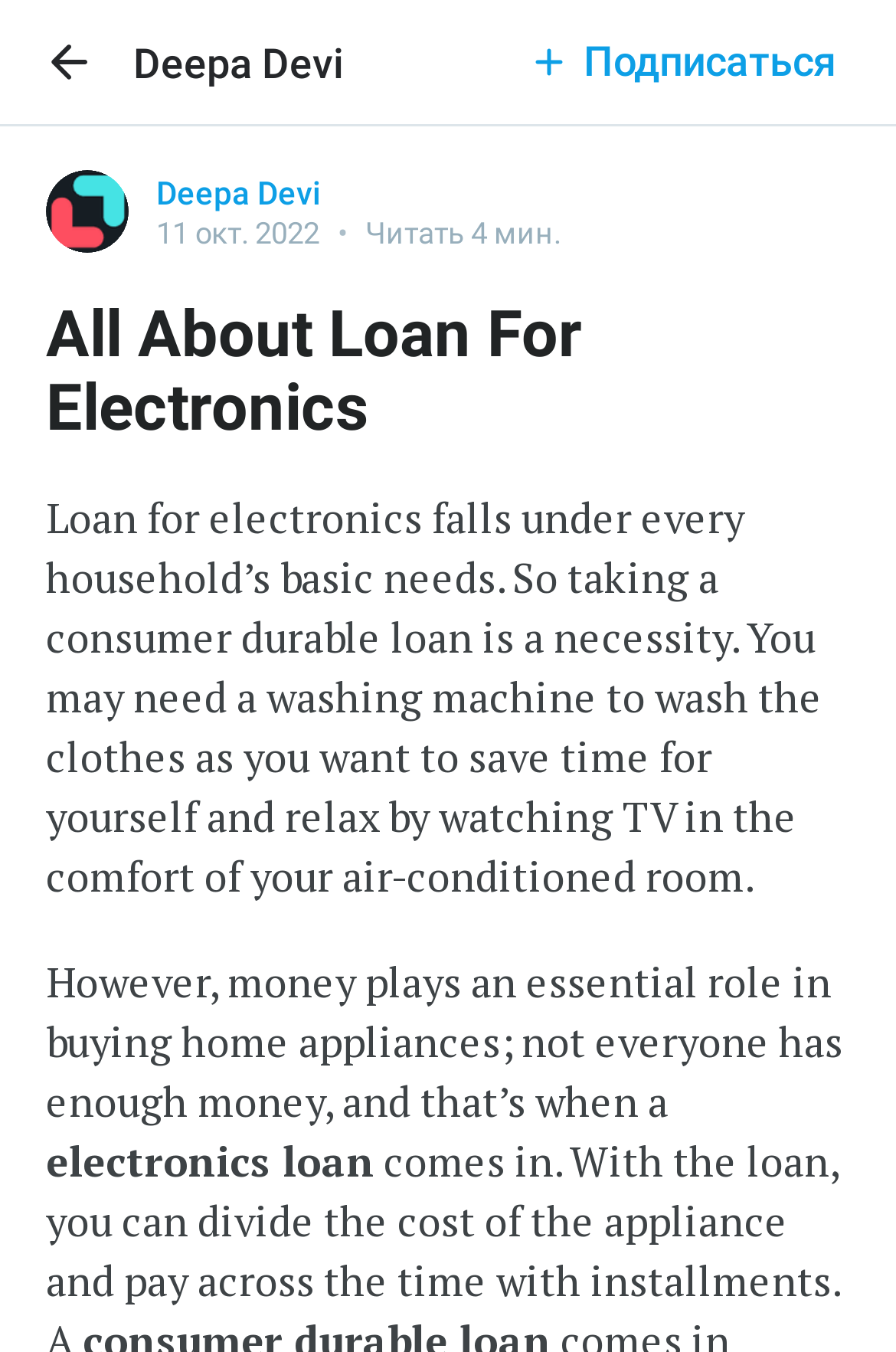Determine which piece of text is the heading of the webpage and provide it.

All About Loan For Electronics